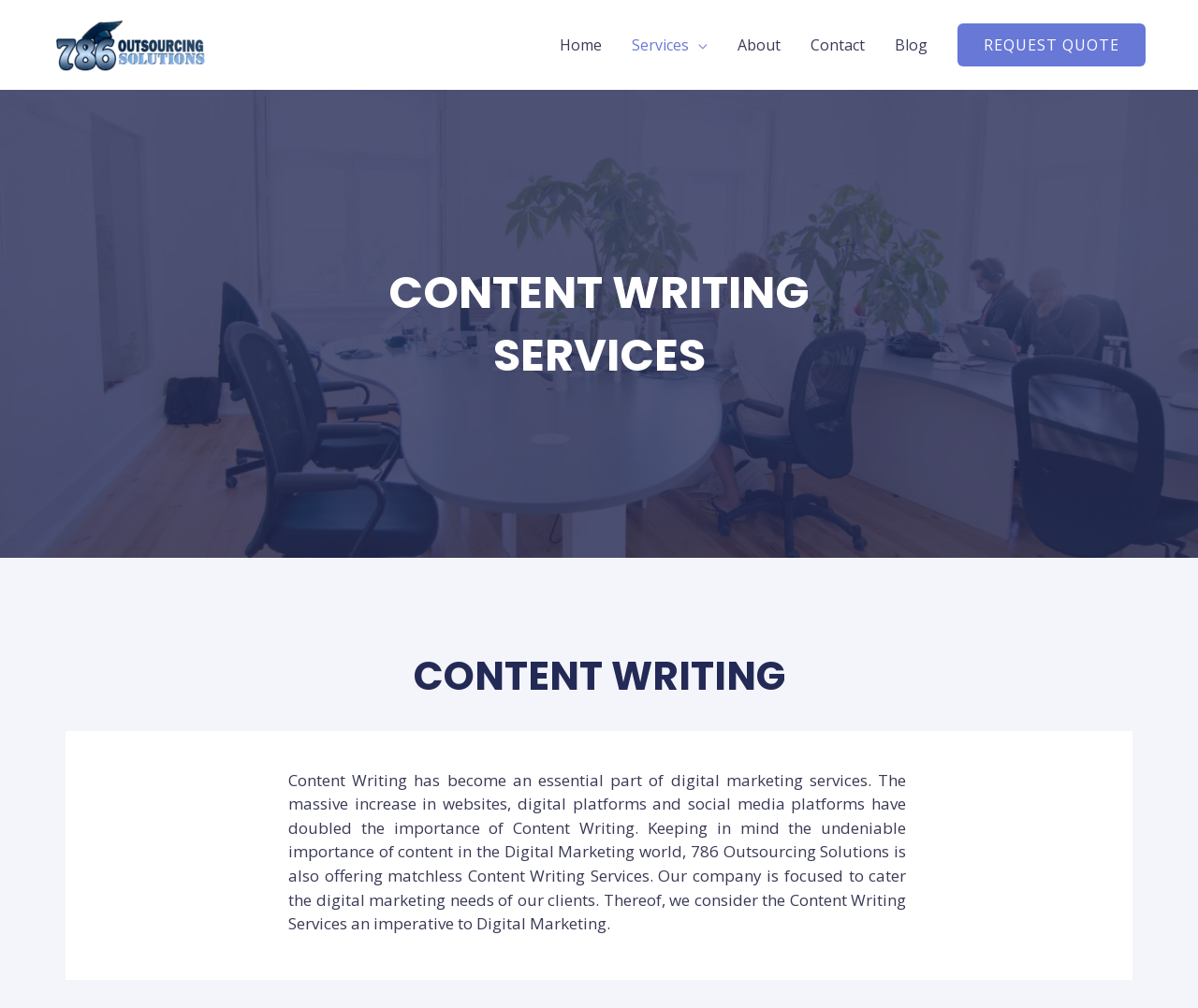Write a detailed summary of the webpage, including text, images, and layout.

The webpage is about content writing services offered by 786 Outsourcing Solutions. At the top left, there is a link to the company's website, accompanied by an image with the company's logo. 

To the right of the logo, there is a navigation menu with five links: Home, Services, About, Contact, and Blog. The navigation menu spans across the top of the page. 

Below the navigation menu, there is a prominent heading that reads "CONTENT WRITING SERVICES". Further down, there is another heading that reads "CONTENT WRITING". 

The main content of the page is a paragraph of text that explains the importance of content writing in digital marketing and how 786 Outsourcing Solutions offers matchless content writing services to cater to the digital marketing needs of its clients. This text is located below the headings and occupies most of the page.